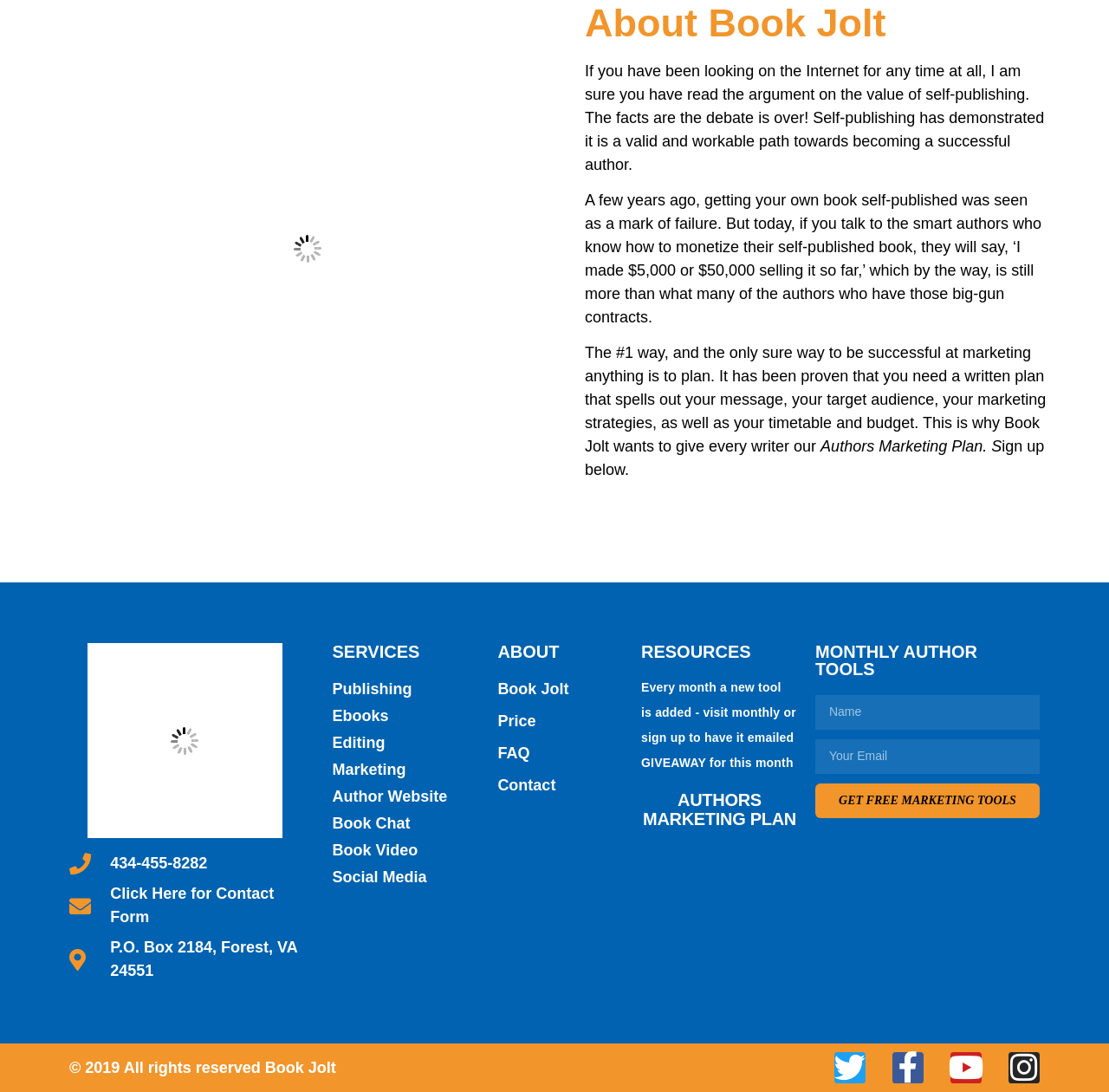From the screenshot, find the bounding box of the UI element matching this description: "Book Chat". Supply the bounding box coordinates in the form [left, top, right, bottom], each a float between 0 and 1.

[0.3, 0.744, 0.433, 0.765]